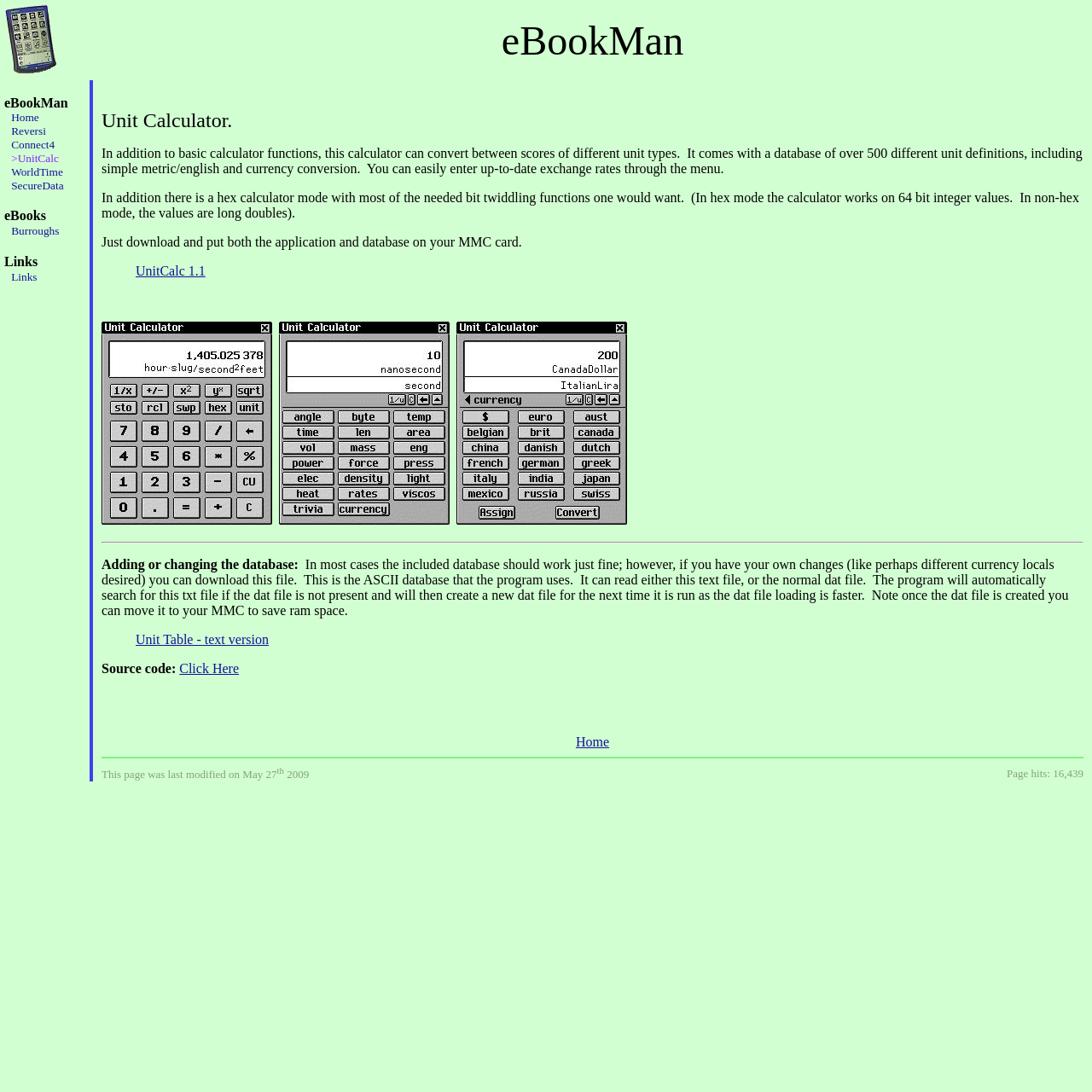Pinpoint the bounding box coordinates of the element to be clicked to execute the instruction: "Download eBook".

[0.124, 0.241, 0.188, 0.255]